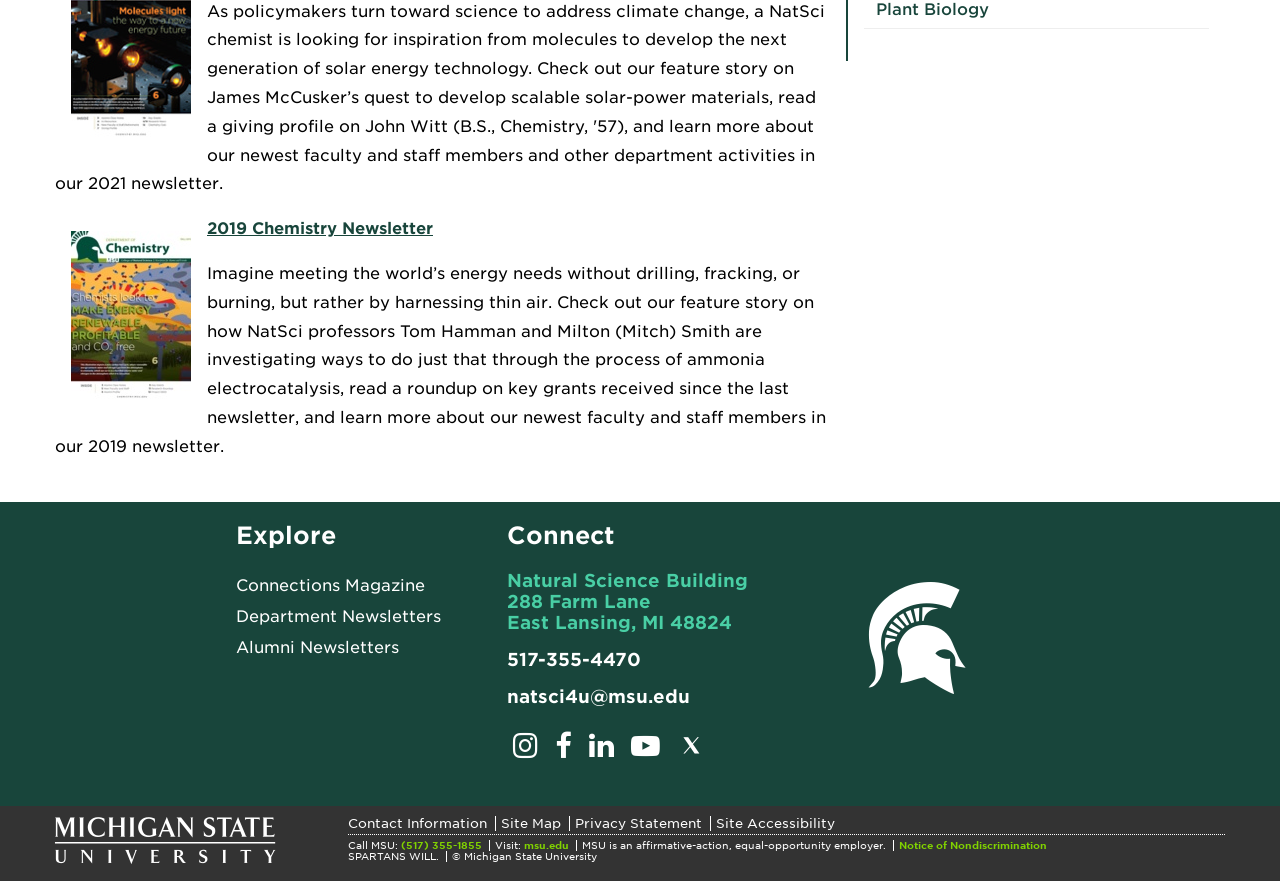Locate the bounding box coordinates for the element described below: "natsci4u@msu.edu". The coordinates must be four float values between 0 and 1, formatted as [left, top, right, bottom].

[0.396, 0.779, 0.539, 0.803]